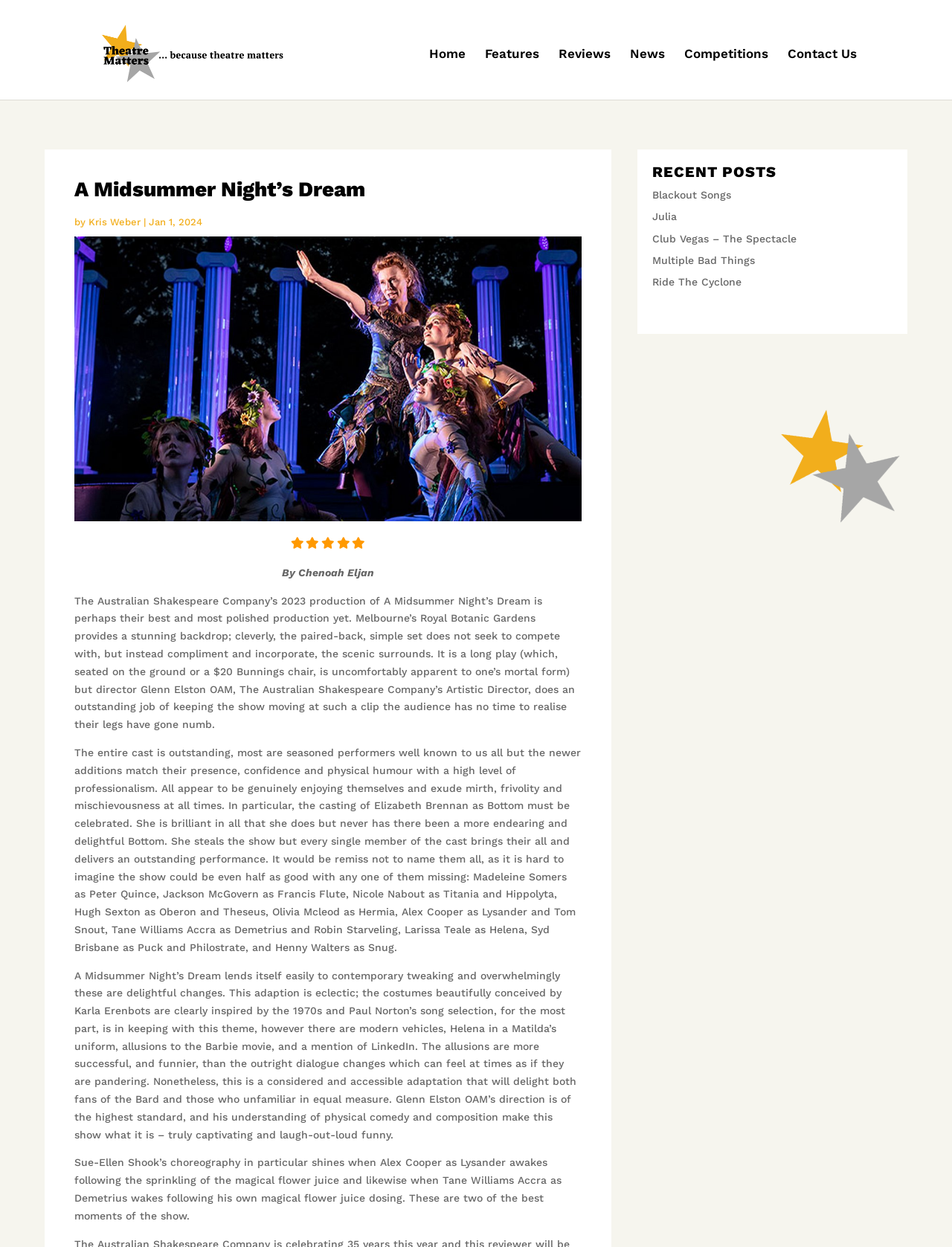Determine the bounding box coordinates of the region I should click to achieve the following instruction: "Search for something". Ensure the bounding box coordinates are four float numbers between 0 and 1, i.e., [left, top, right, bottom].

None